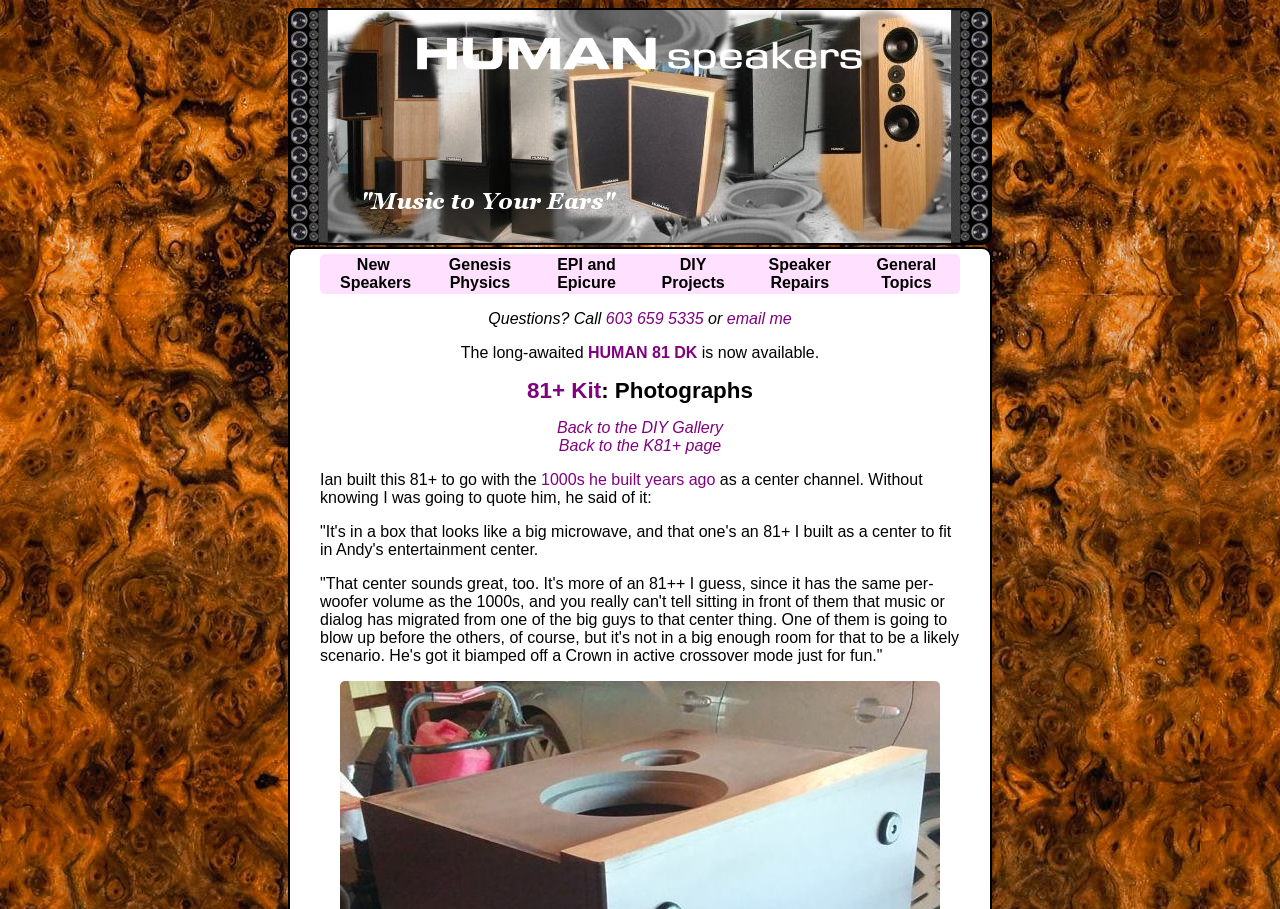Could you determine the bounding box coordinates of the clickable element to complete the instruction: "Click on the 'New Speakers' link"? Provide the coordinates as four float numbers between 0 and 1, i.e., [left, top, right, bottom].

[0.25, 0.279, 0.333, 0.323]